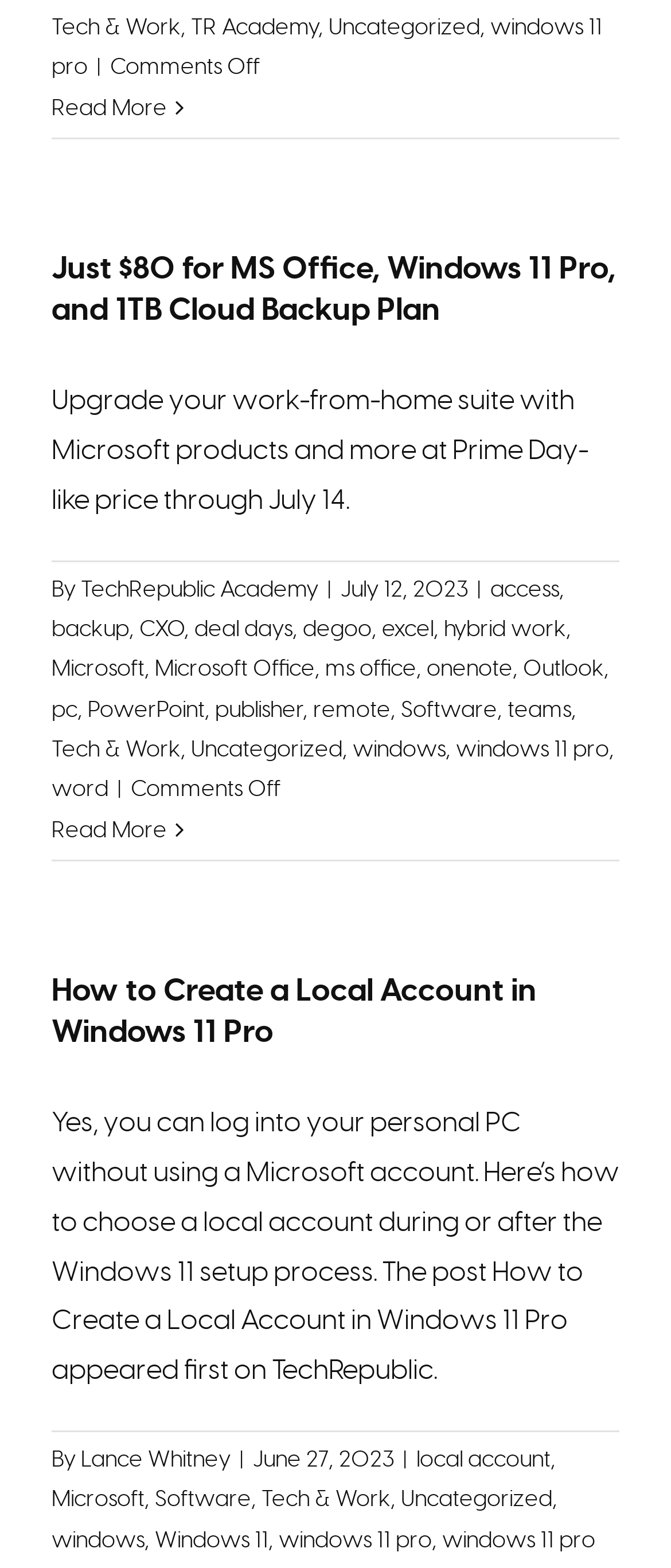Provide the bounding box coordinates in the format (top-left x, top-left y, bottom-right x, bottom-right y). All values are floating point numbers between 0 and 1. Determine the bounding box coordinate of the UI element described as: teams

[0.756, 0.446, 0.851, 0.46]